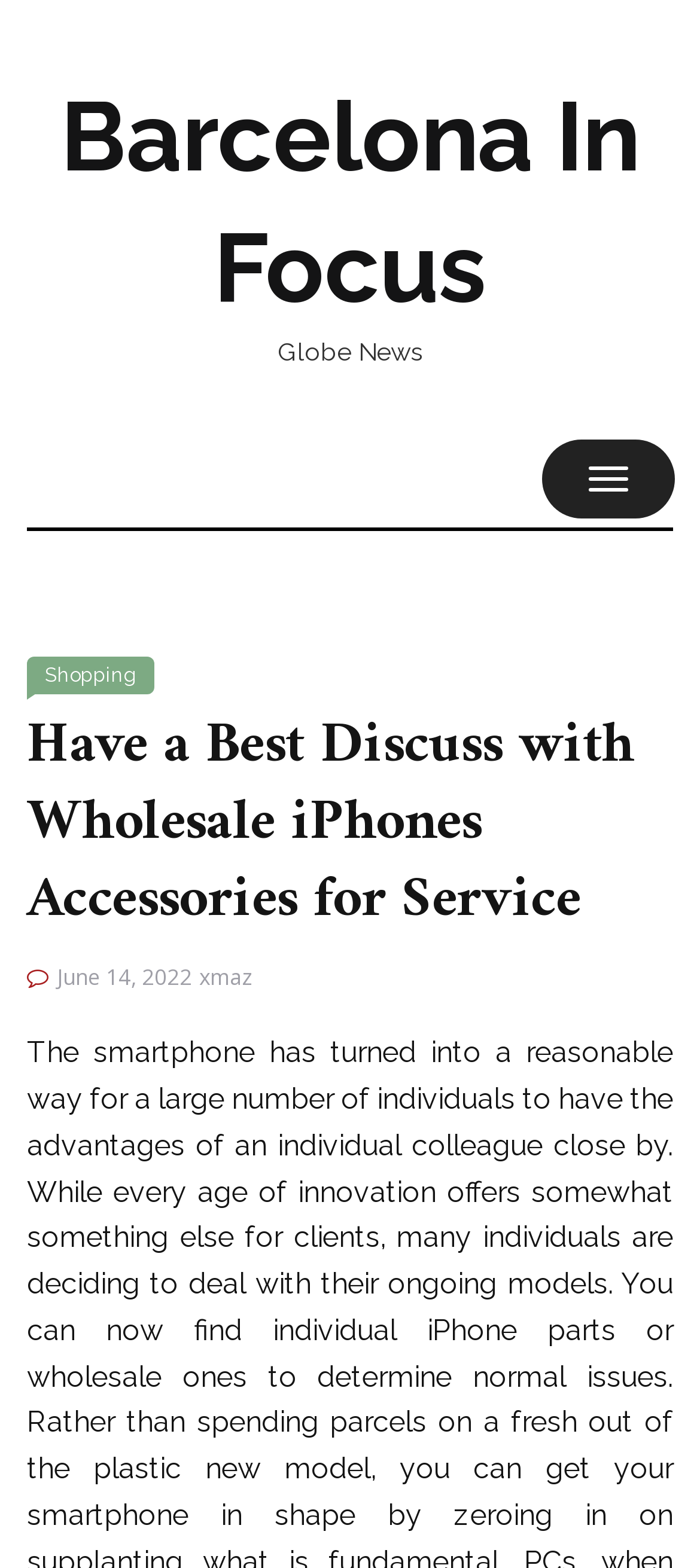Find the bounding box coordinates corresponding to the UI element with the description: "xmaz". The coordinates should be formatted as [left, top, right, bottom], with values as floats between 0 and 1.

[0.285, 0.614, 0.362, 0.633]